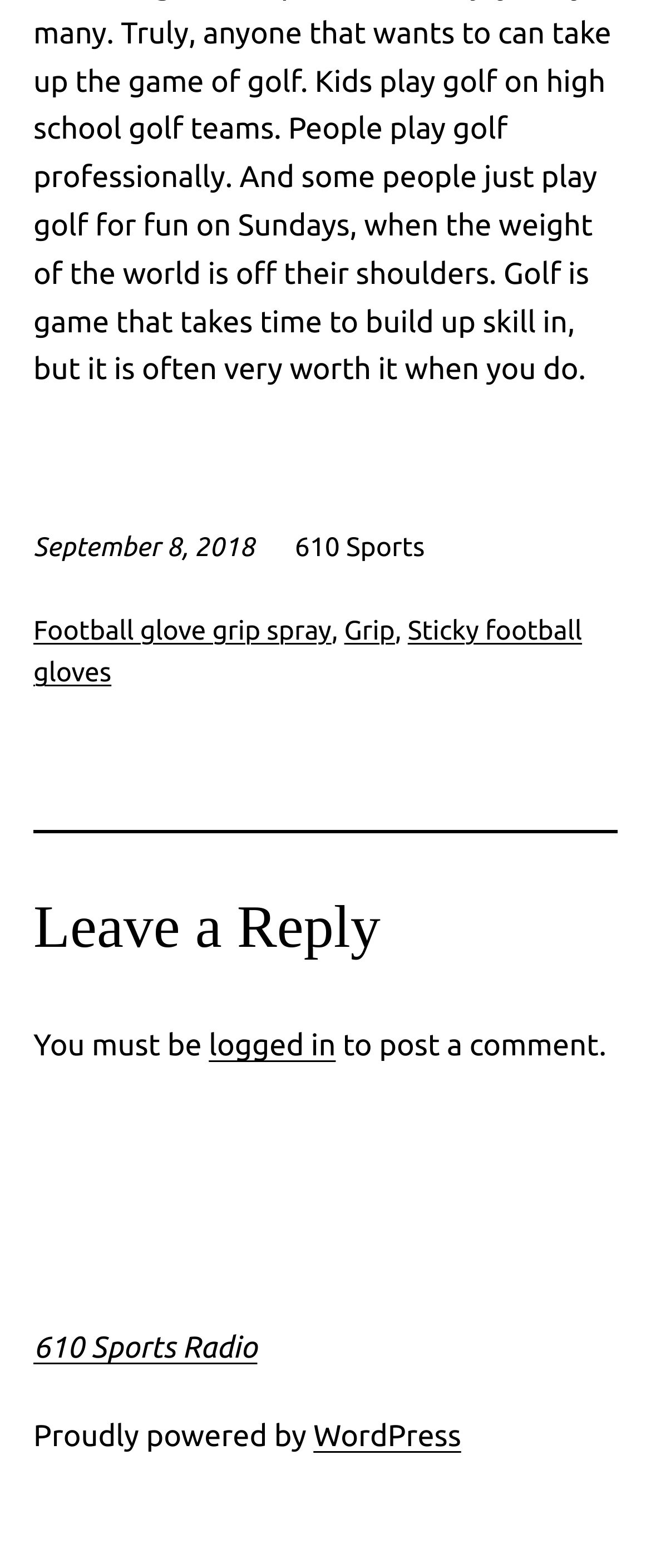Carefully observe the image and respond to the question with a detailed answer:
What is the date mentioned on the webpage?

I found the date 'September 8, 2018' on the webpage, which is located at the top-left corner of the page, inside the 'time' element.